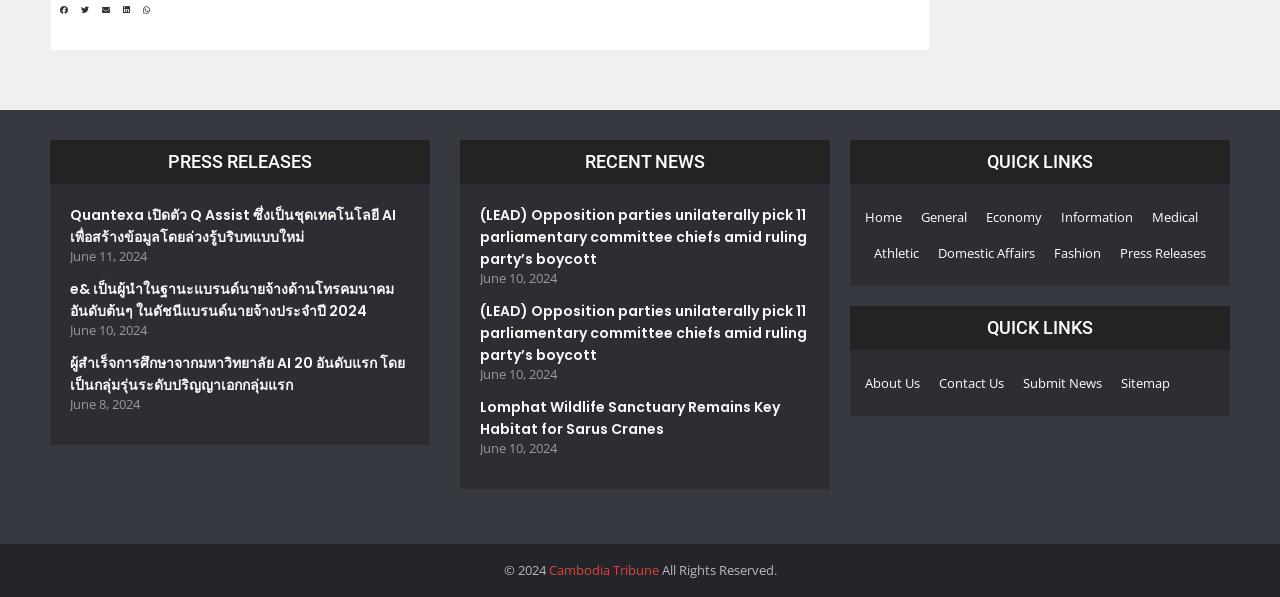Could you locate the bounding box coordinates for the section that should be clicked to accomplish this task: "Read press release about Quantexa".

[0.055, 0.343, 0.309, 0.413]